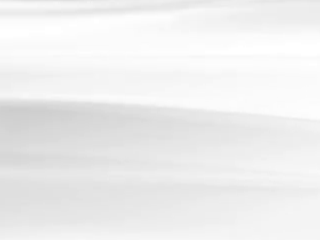What is the atmosphere evoked by the image?
Please use the visual content to give a single word or phrase answer.

Serene and calm